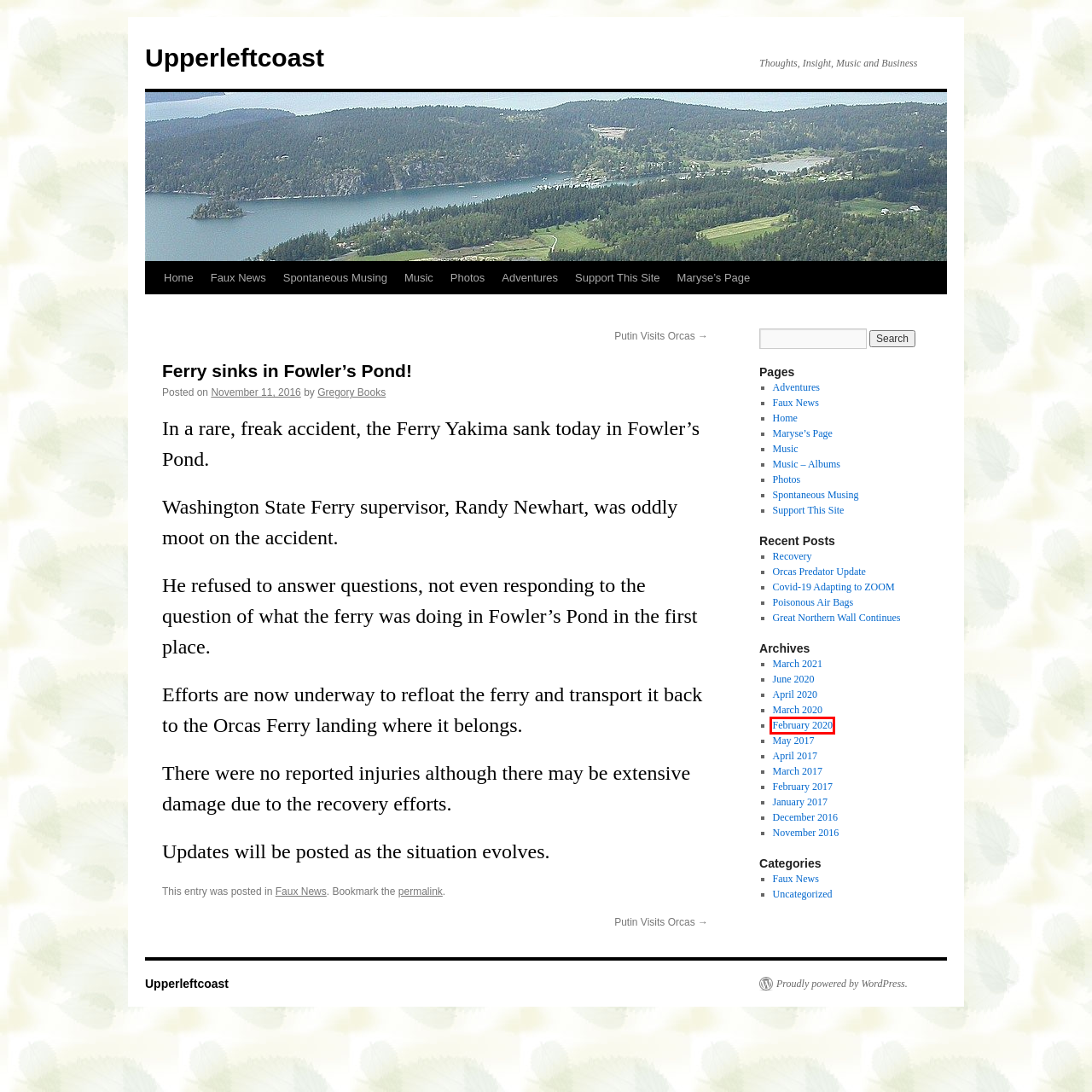Given a screenshot of a webpage with a red bounding box highlighting a UI element, determine which webpage description best matches the new webpage that appears after clicking the highlighted element. Here are the candidates:
A. Poisonous Air Bags | Upperleftcoast
B. Photos | Upperleftcoast
C. February | 2017 | Upperleftcoast
D. Maryse’s Page | Upperleftcoast
E. June | 2020 | Upperleftcoast
F. Music – Albums | Upperleftcoast
G. February | 2020 | Upperleftcoast
H. Adventures | Upperleftcoast

G